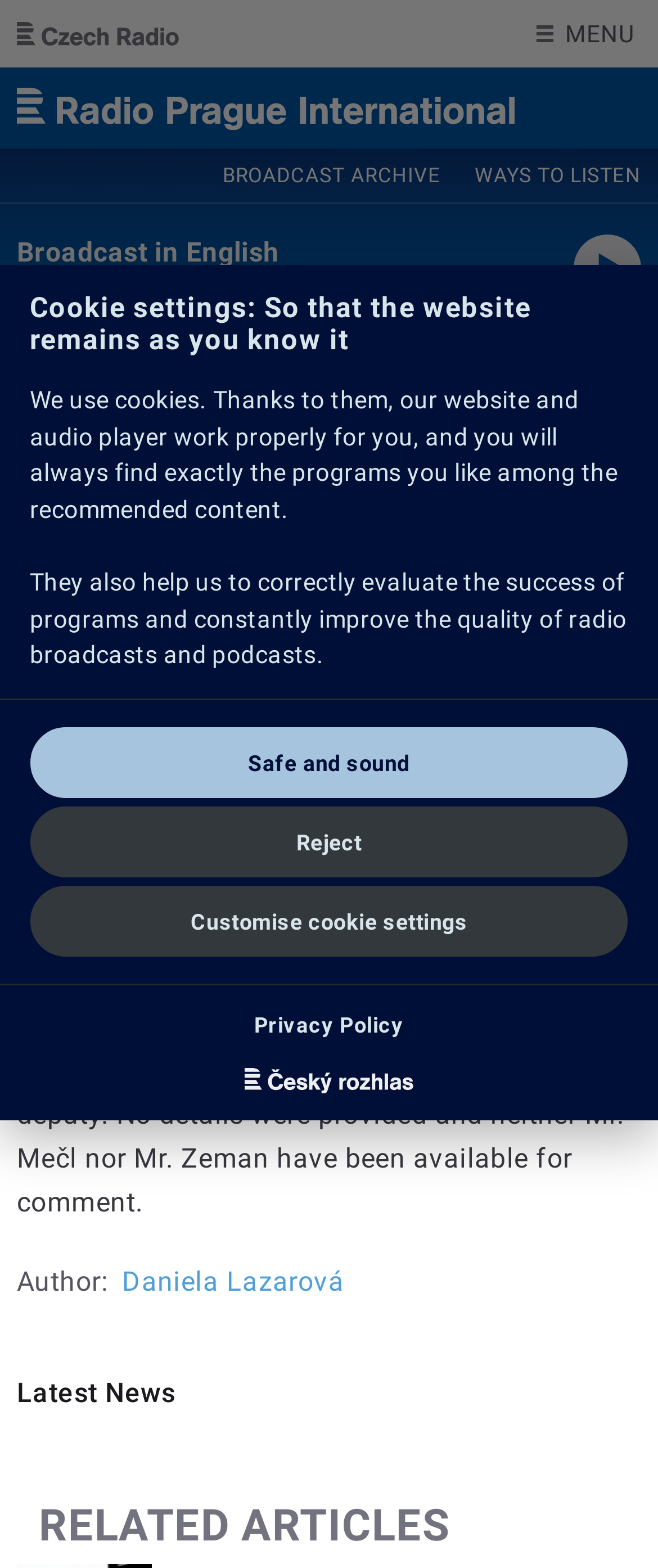From the image, can you give a detailed response to the question below:
How many buttons are available in the cookie settings dialog?

I counted the number of button elements available in the cookie settings dialog and found that there are 3 buttons: 'Reject', 'Safe and sound', and 'Customise cookie settings'.